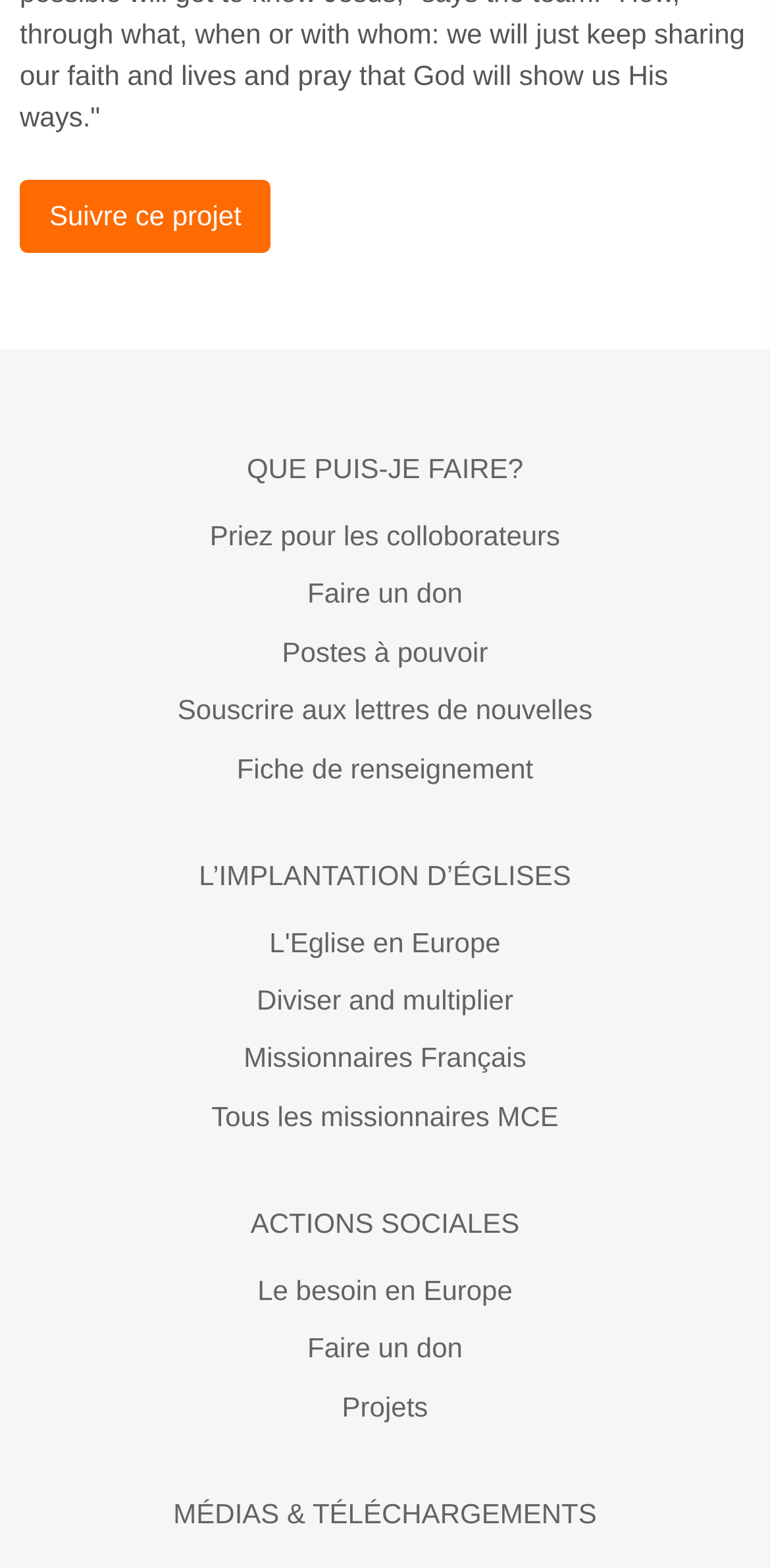Please identify the coordinates of the bounding box that should be clicked to fulfill this instruction: "Learn about church implantation".

[0.026, 0.535, 0.974, 0.583]